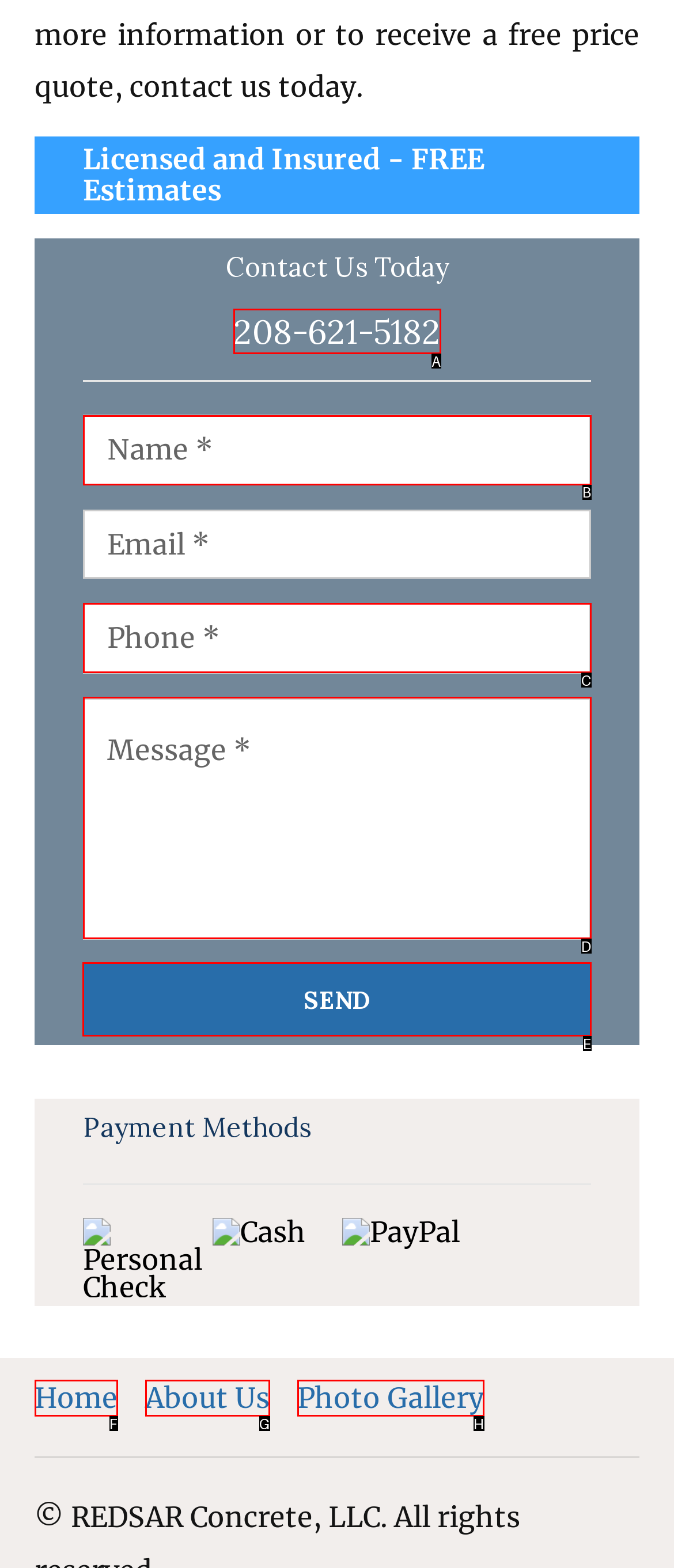Select the HTML element that needs to be clicked to carry out the task: Click the SEND button
Provide the letter of the correct option.

E